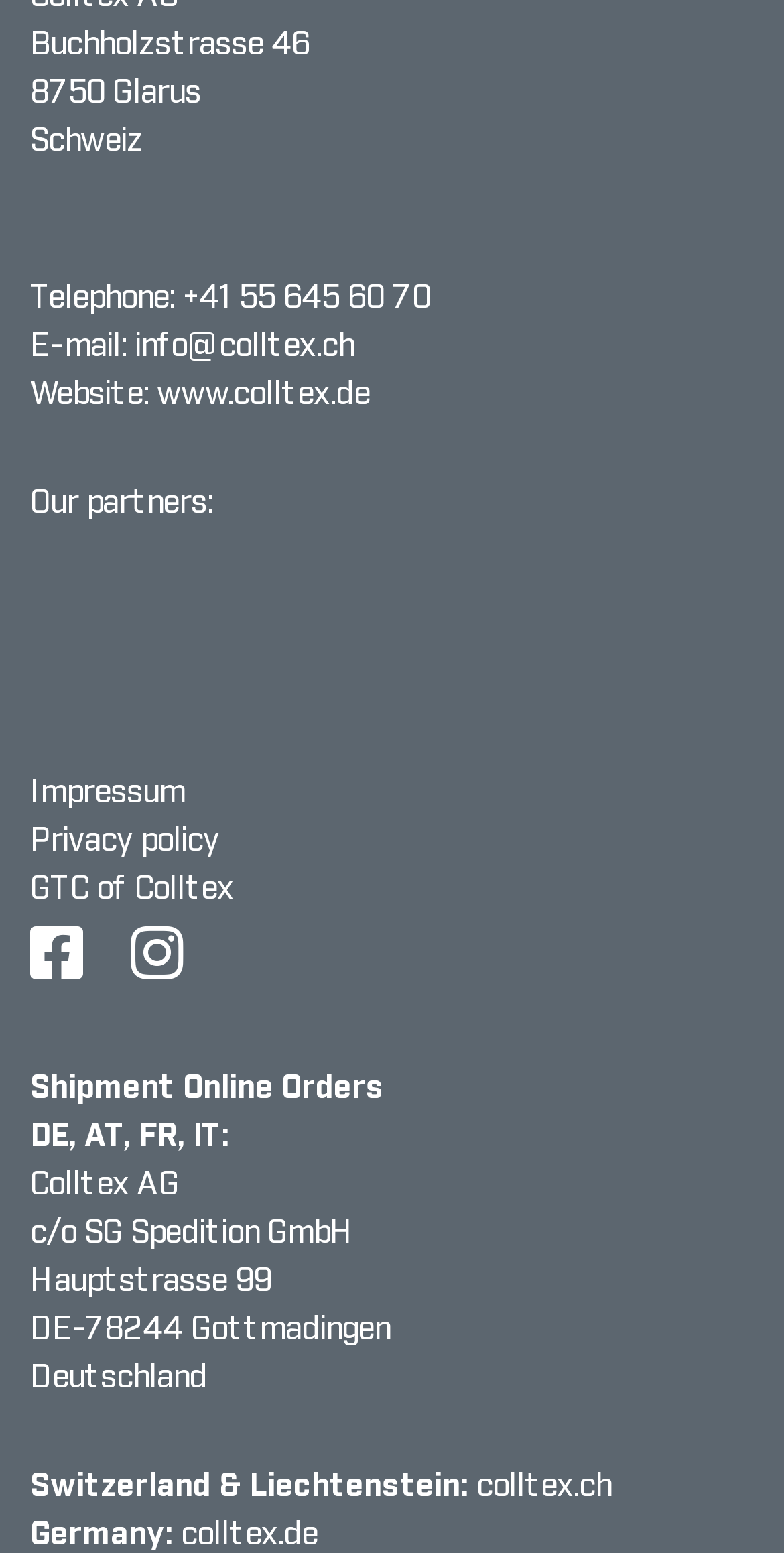Locate the bounding box coordinates of the region to be clicked to comply with the following instruction: "Call the company". The coordinates must be four float numbers between 0 and 1, in the form [left, top, right, bottom].

[0.233, 0.181, 0.549, 0.202]